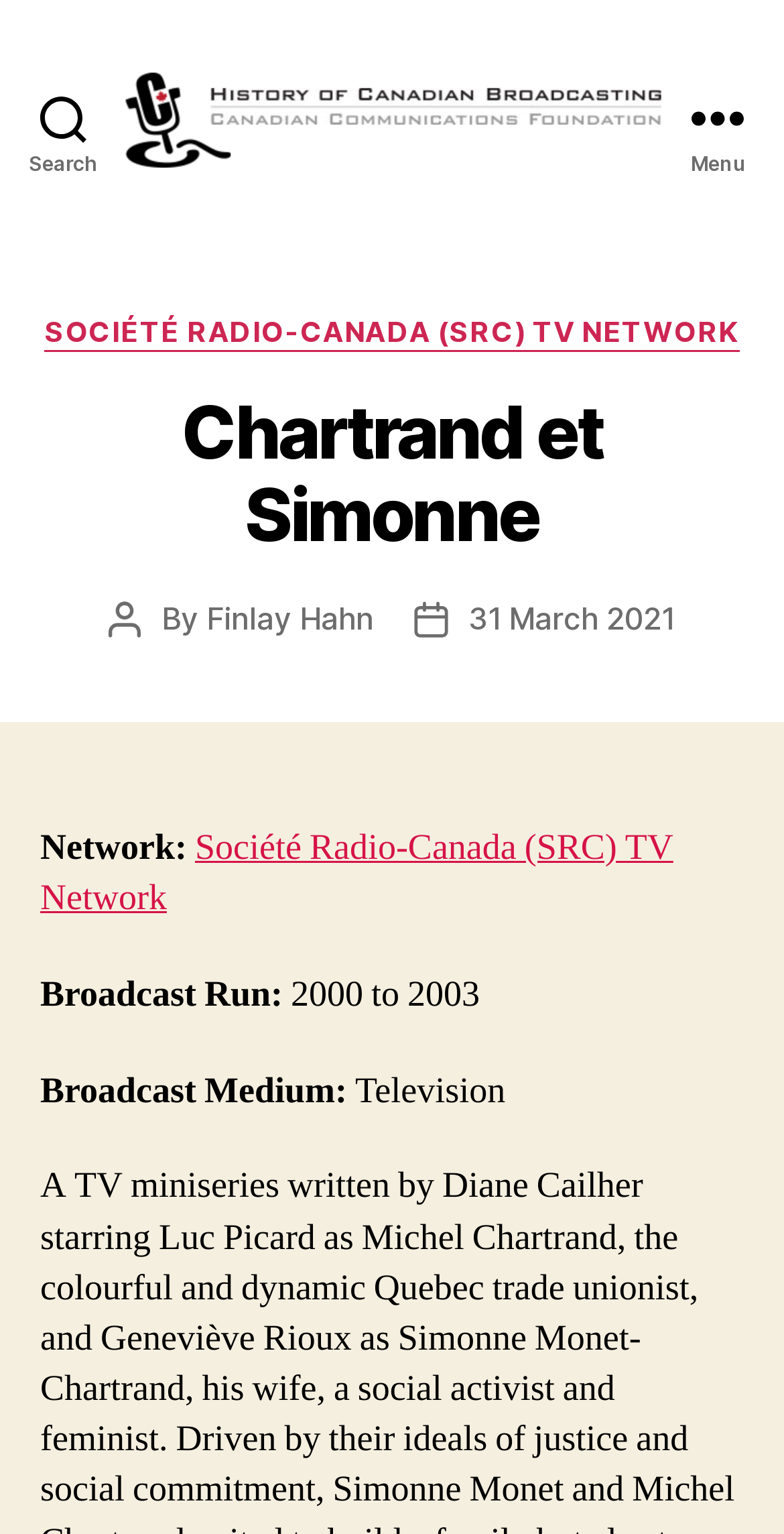When was the article published?
Can you offer a detailed and complete answer to this question?

I found the answer by looking at the 'Post date' section, where it says '31 March 2021'.